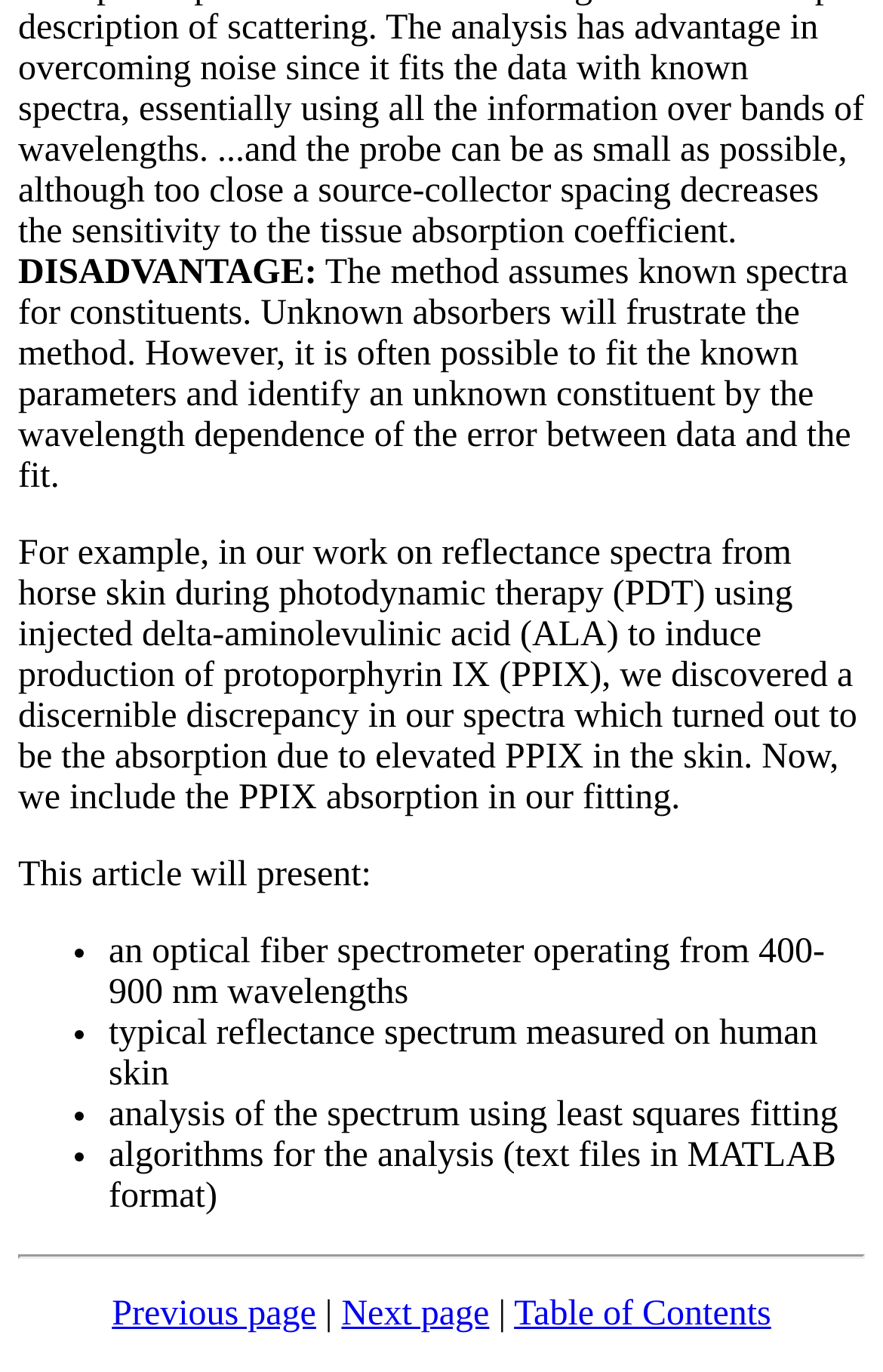Answer the question using only one word or a concise phrase: How many topics are presented in this article?

5